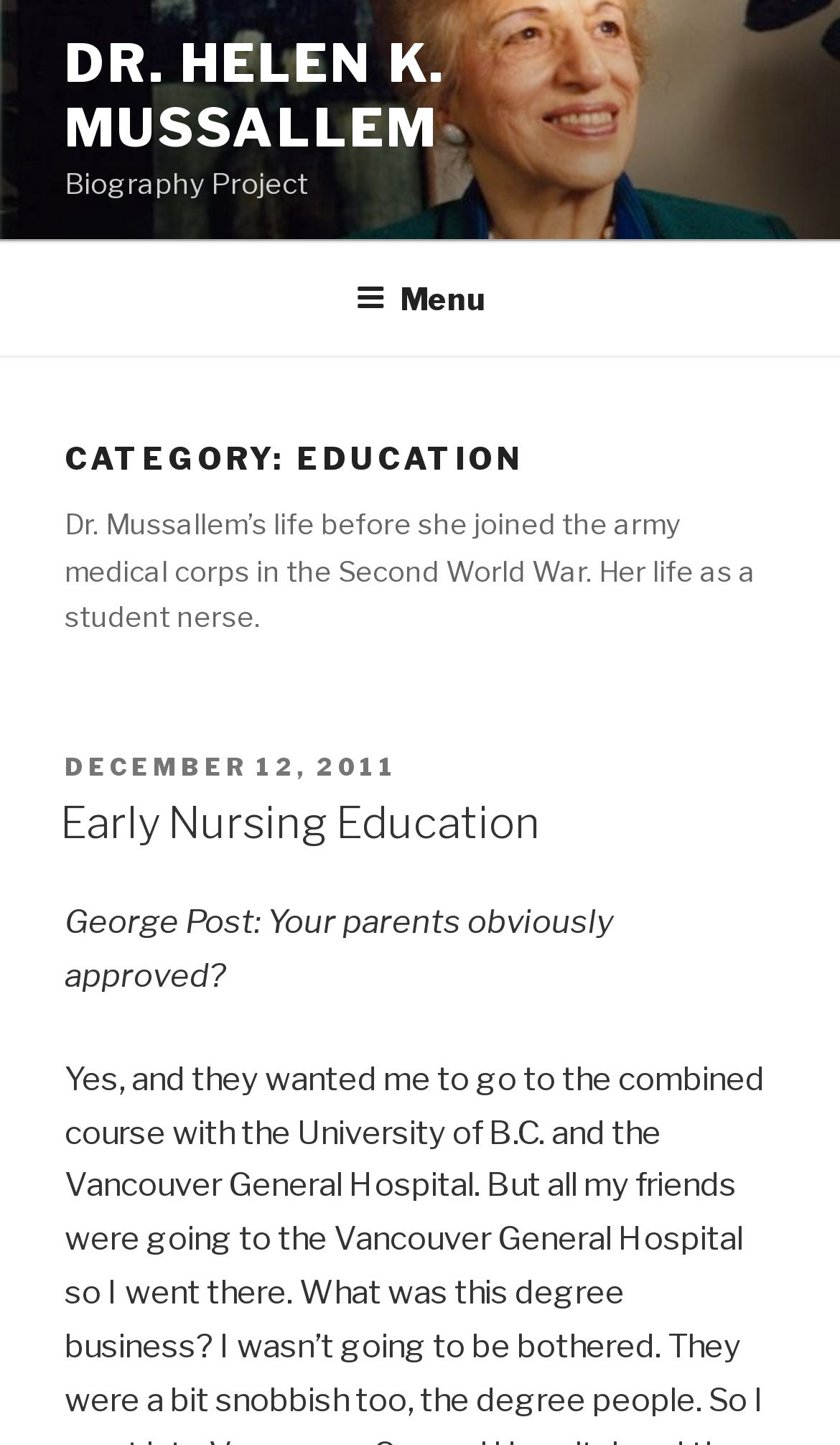Use one word or a short phrase to answer the question provided: 
What is the name of the person in the biography?

Dr. Helen K. Mussallem